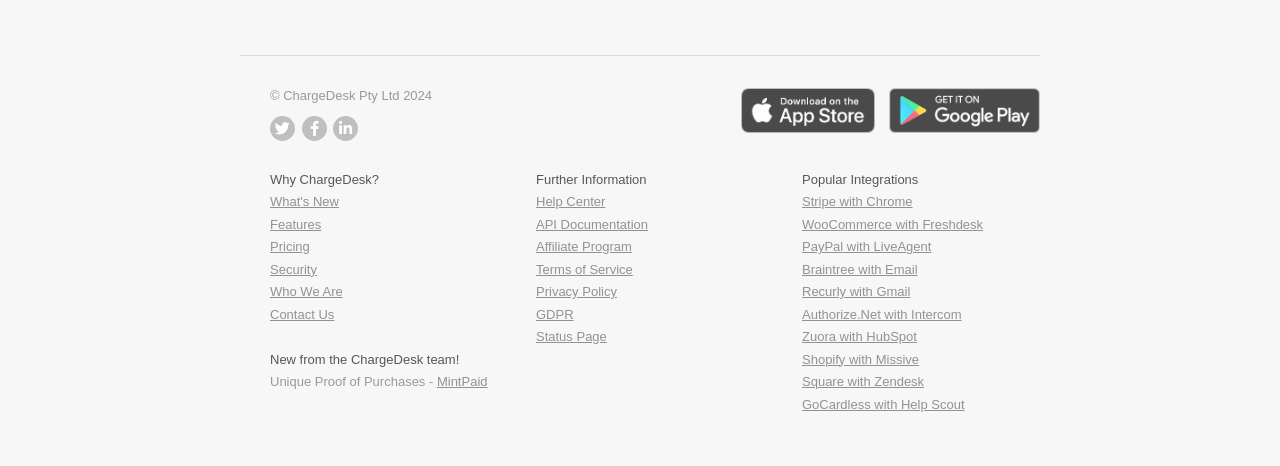Please give the bounding box coordinates of the area that should be clicked to fulfill the following instruction: "Get it on Google Play". The coordinates should be in the format of four float numbers from 0 to 1, i.e., [left, top, right, bottom].

[0.694, 0.26, 0.812, 0.292]